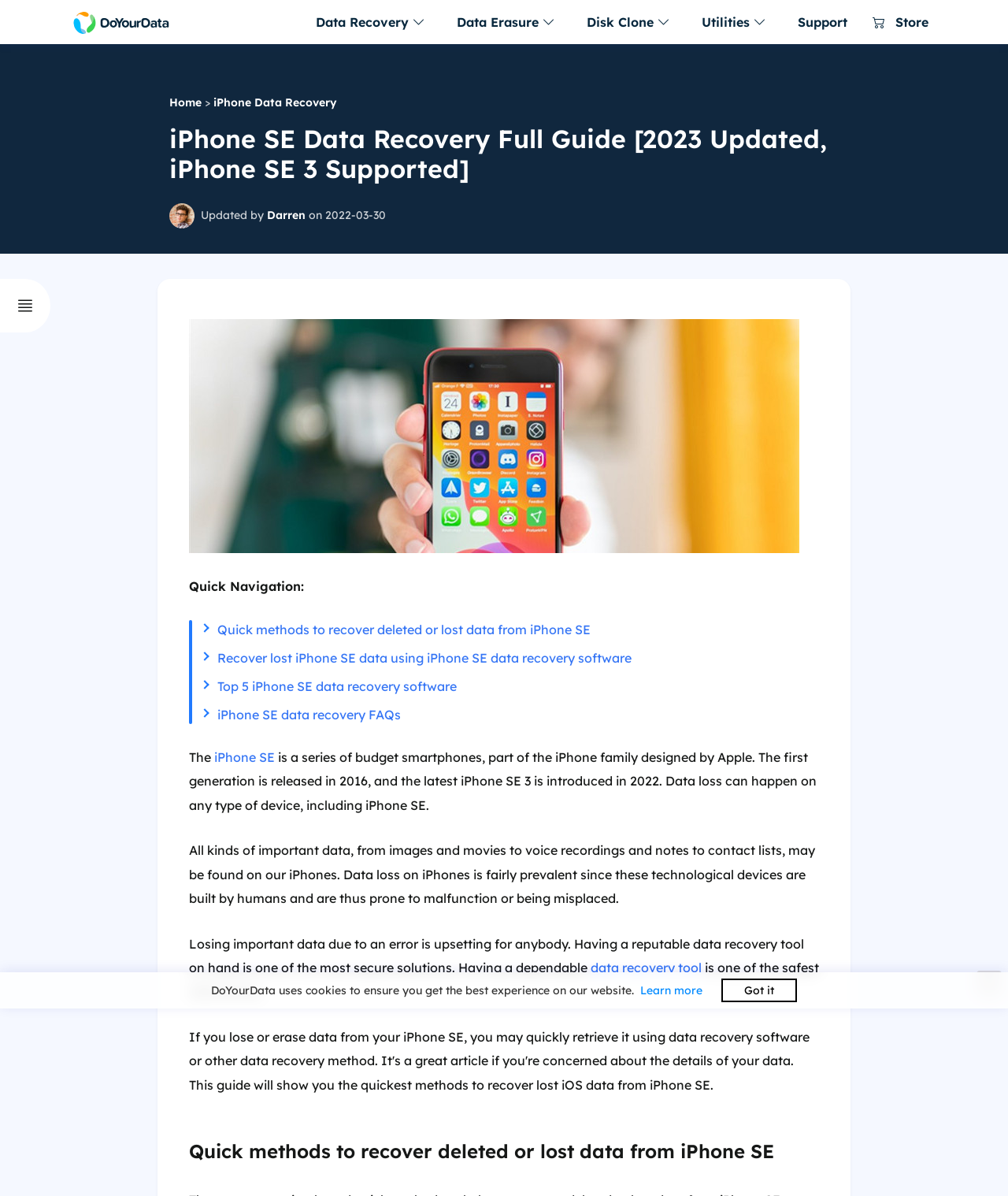What is the name of the company that provides the data recovery software?
Respond with a short answer, either a single word or a phrase, based on the image.

DoYourData